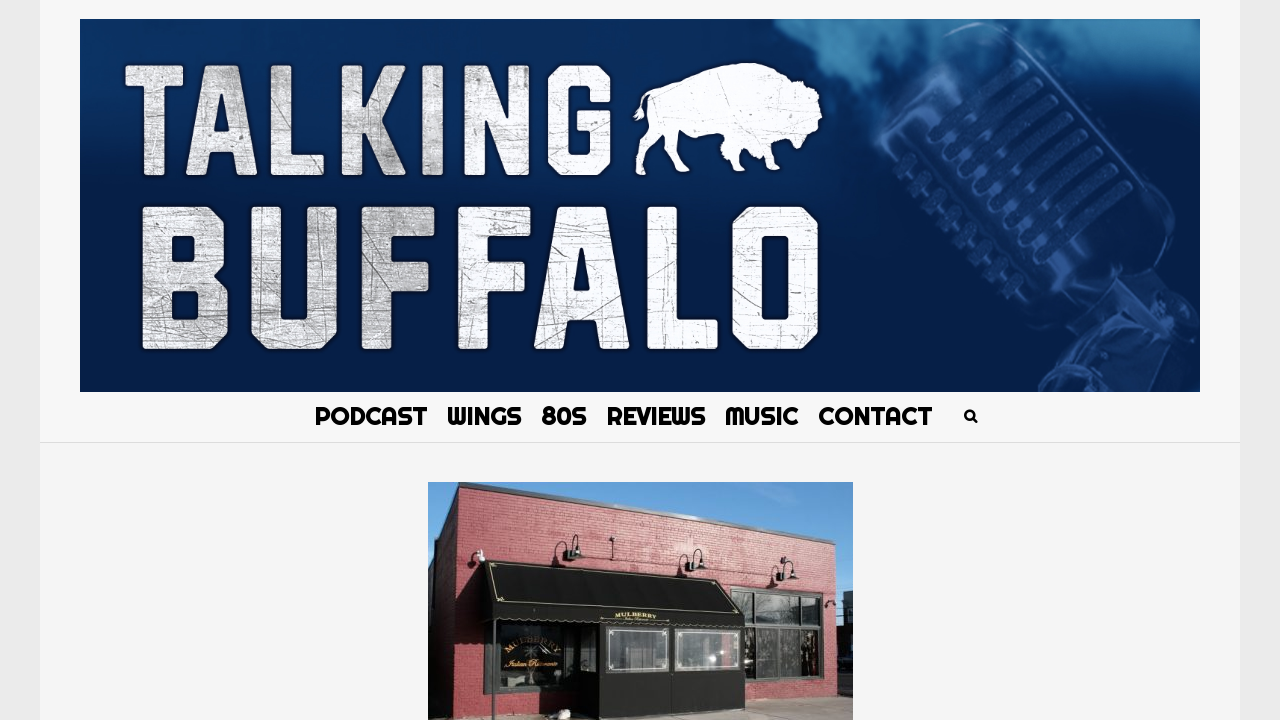Provide the text content of the webpage's main heading.

Wing Review: Mulberry Italian Ristorante